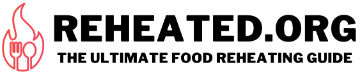What is the design element that symbolizes the culinary arts?
Based on the screenshot, give a detailed explanation to answer the question.

The logo of Reheated.org includes utensils alongside a stylized flame, which symbolizes the culinary arts and emphasizes the importance of cooking and reheating food.